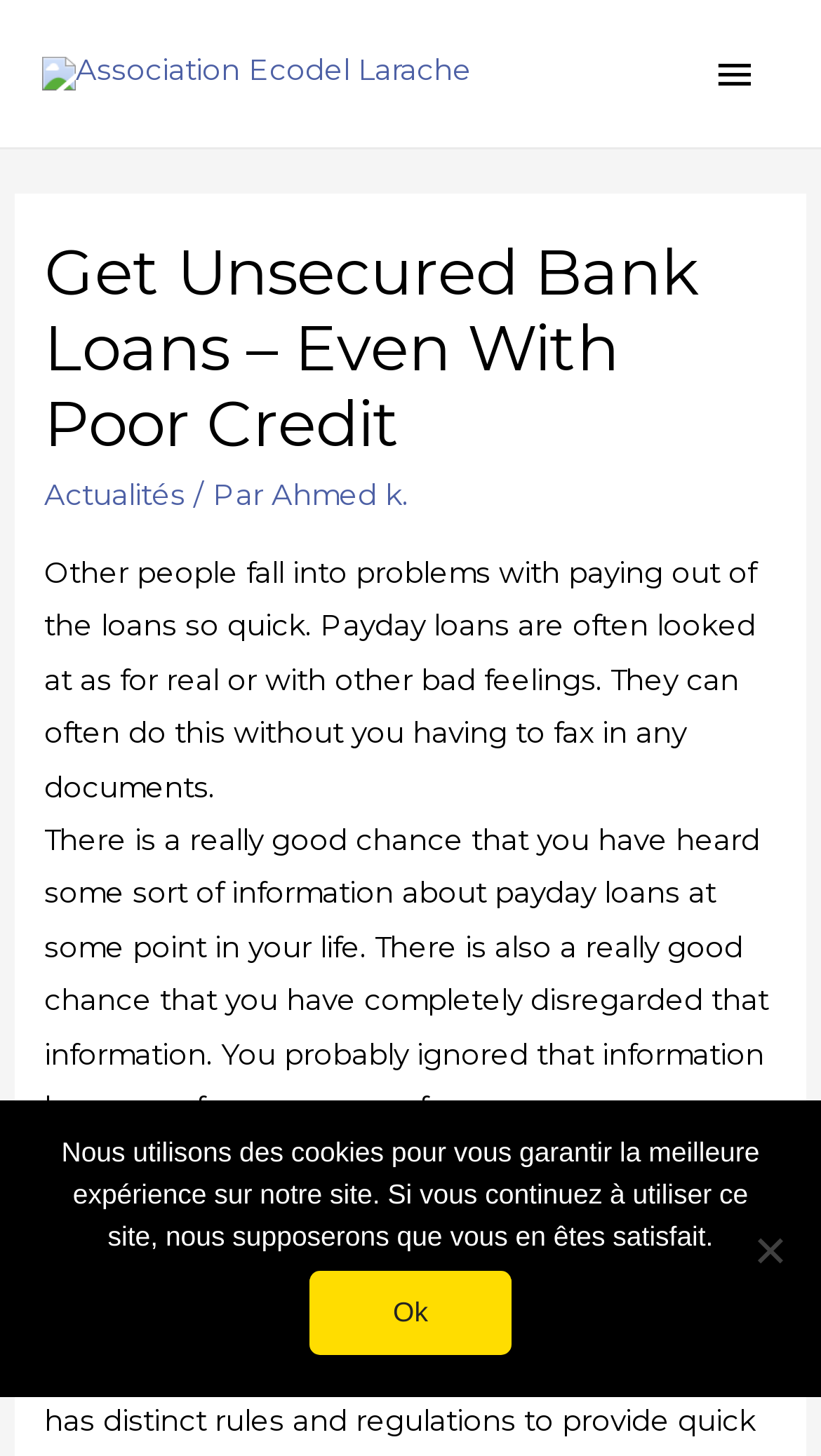What is the name of the association?
Relying on the image, give a concise answer in one word or a brief phrase.

Association Ecodel Larache